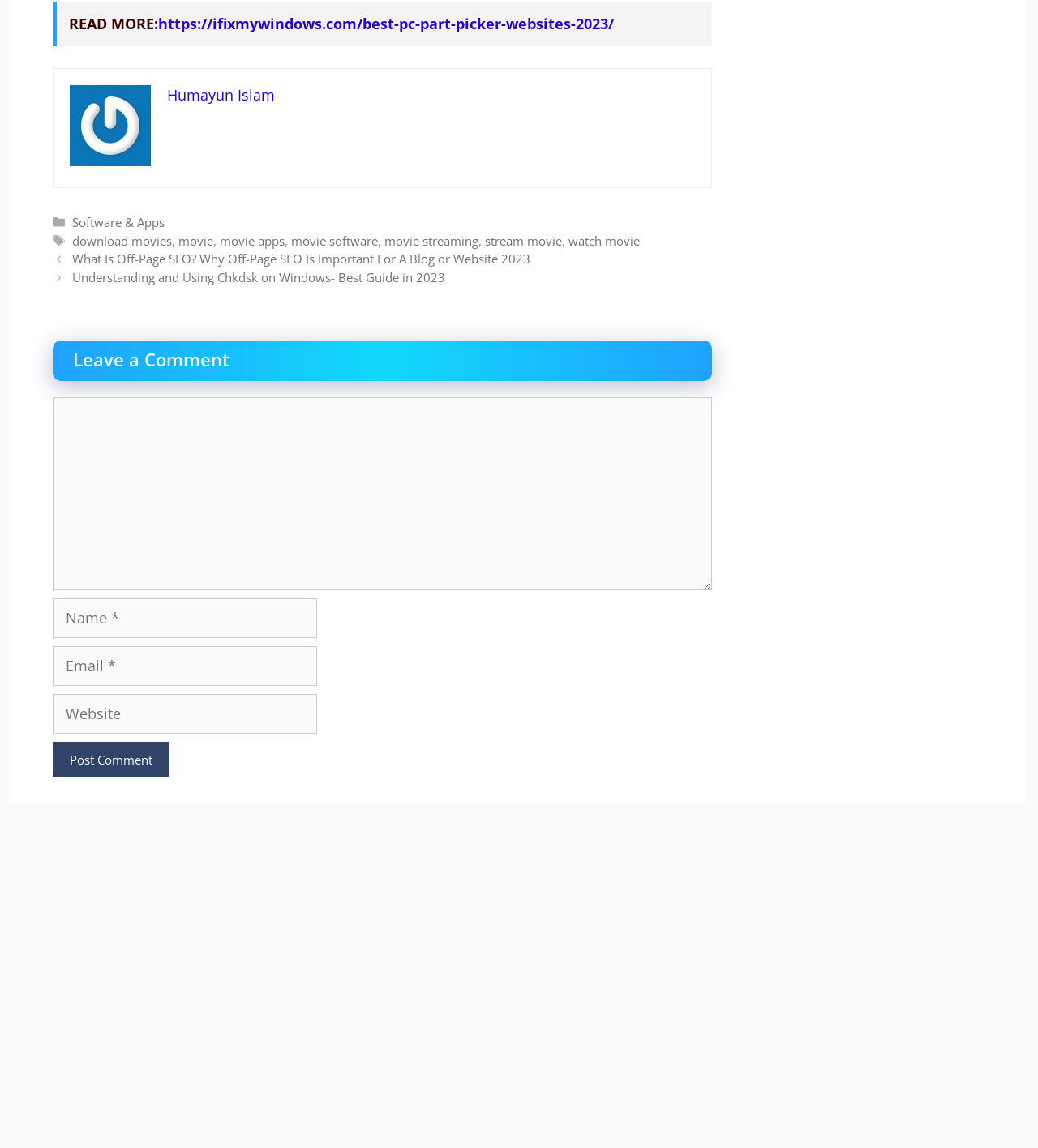Locate the bounding box coordinates of the clickable area needed to fulfill the instruction: "Click the 'Post Comment' button".

[0.051, 0.646, 0.163, 0.677]